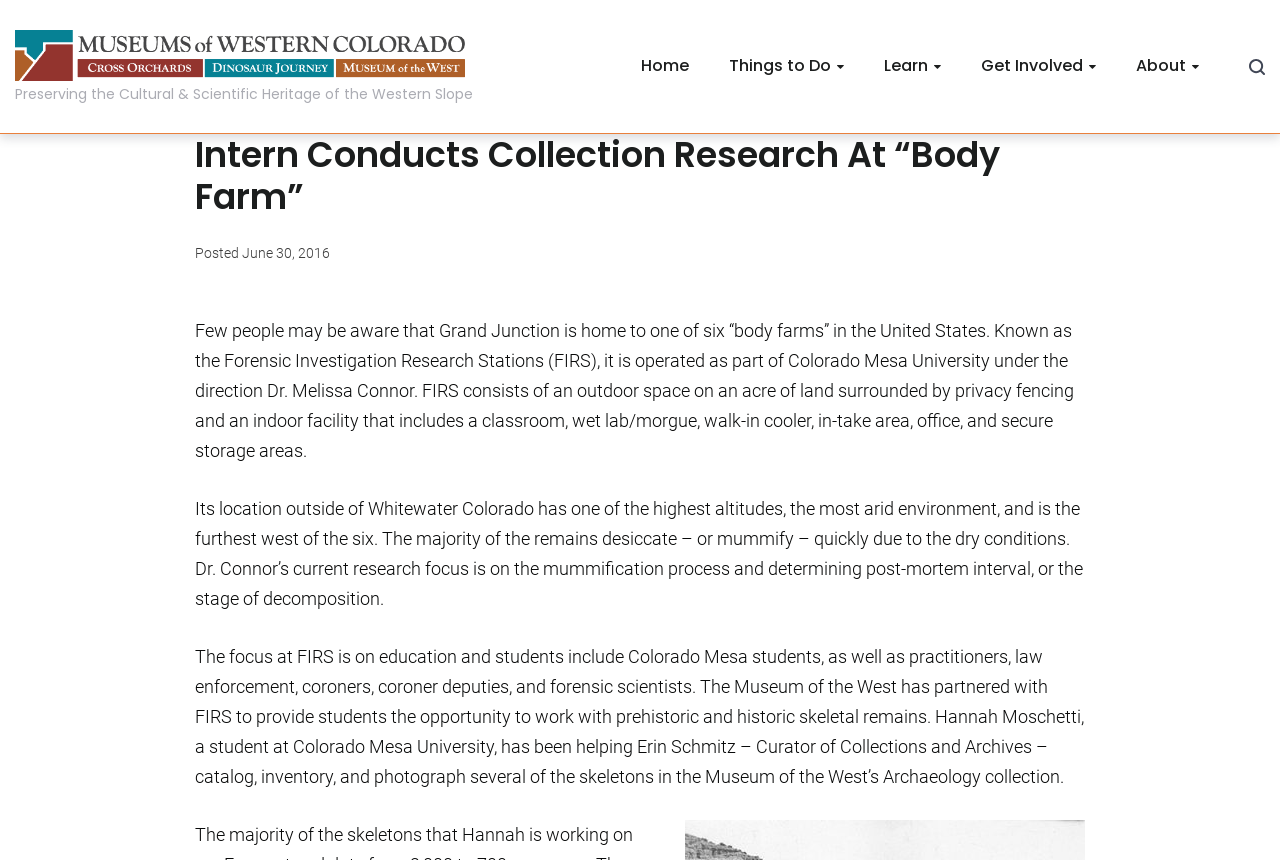Please find and give the text of the main heading on the webpage.

Intern Conducts Collection Research At “Body Farm”